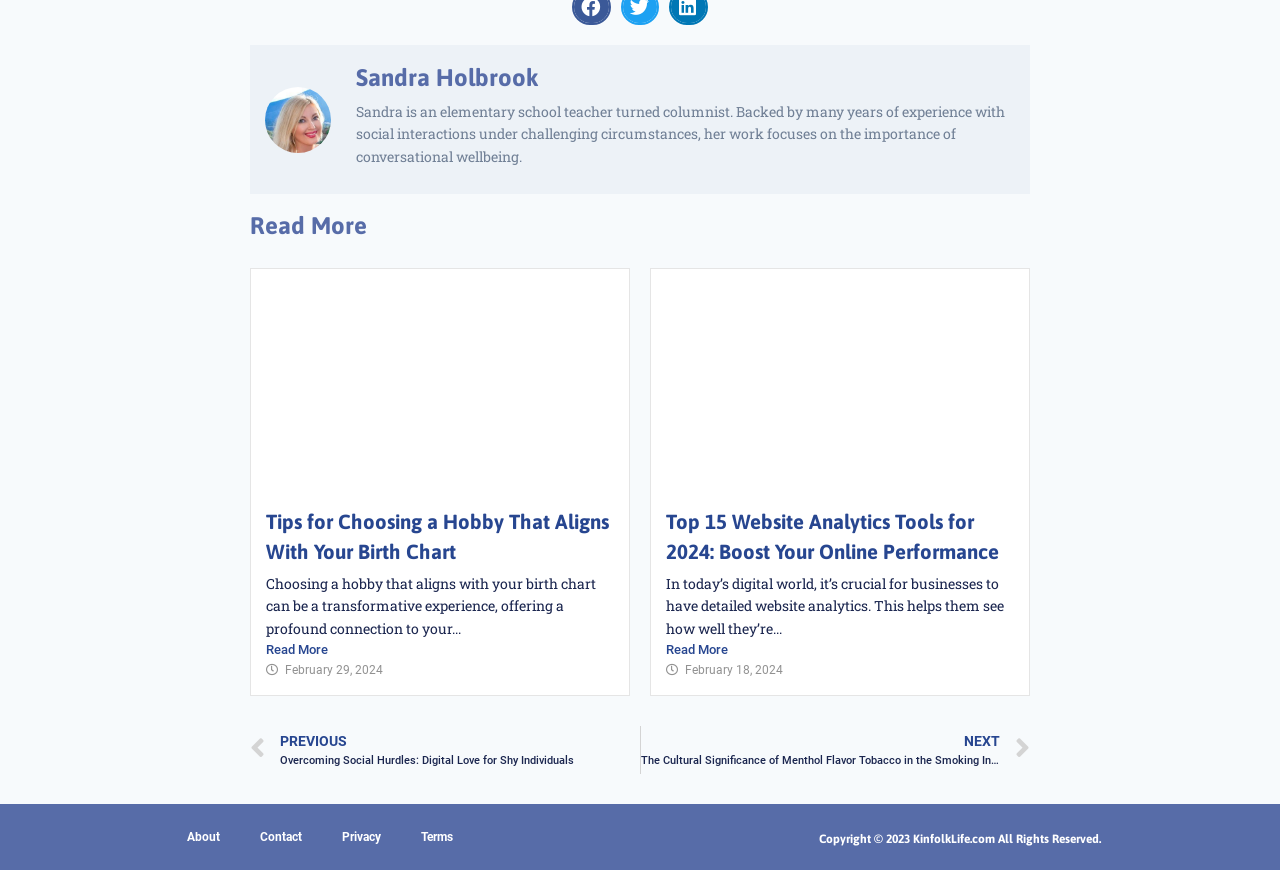Show the bounding box coordinates of the region that should be clicked to follow the instruction: "Go to the previous article."

[0.195, 0.835, 0.5, 0.89]